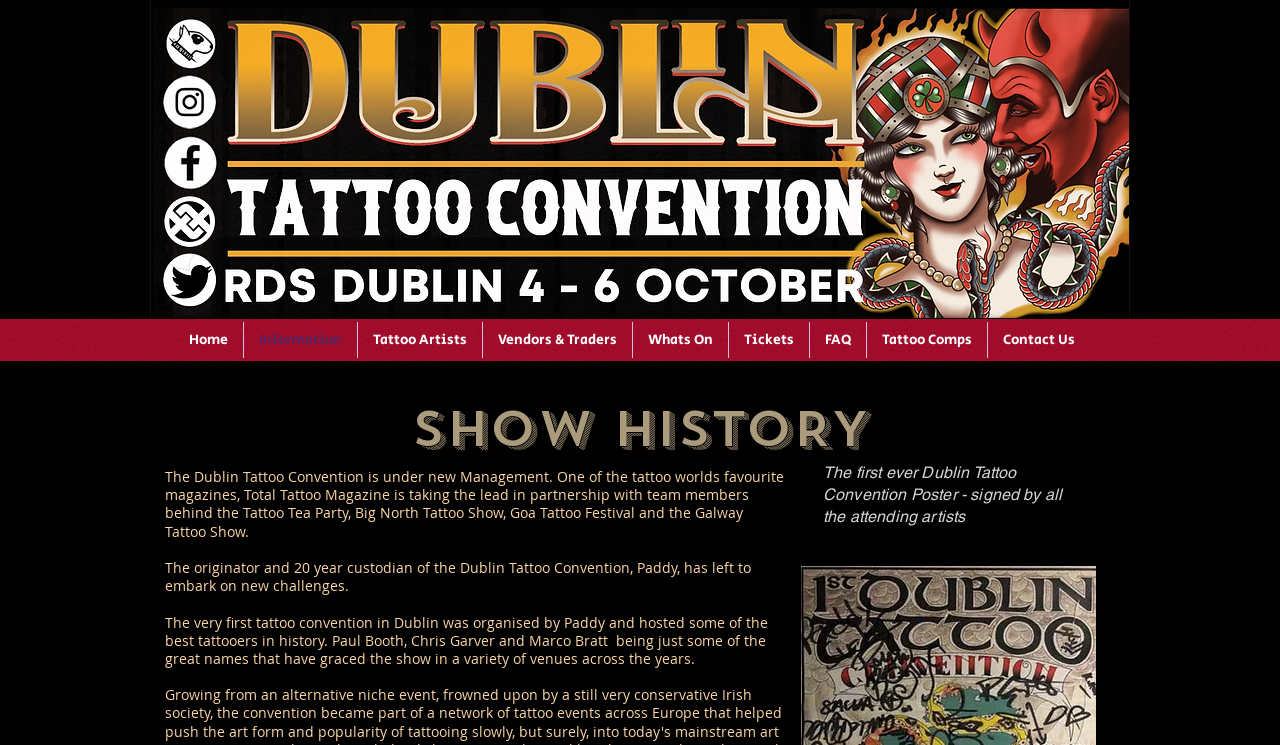Provide a single word or phrase to answer the given question: 
What is the purpose of the webpage?

To provide information about the Dublin Tattoo Convention